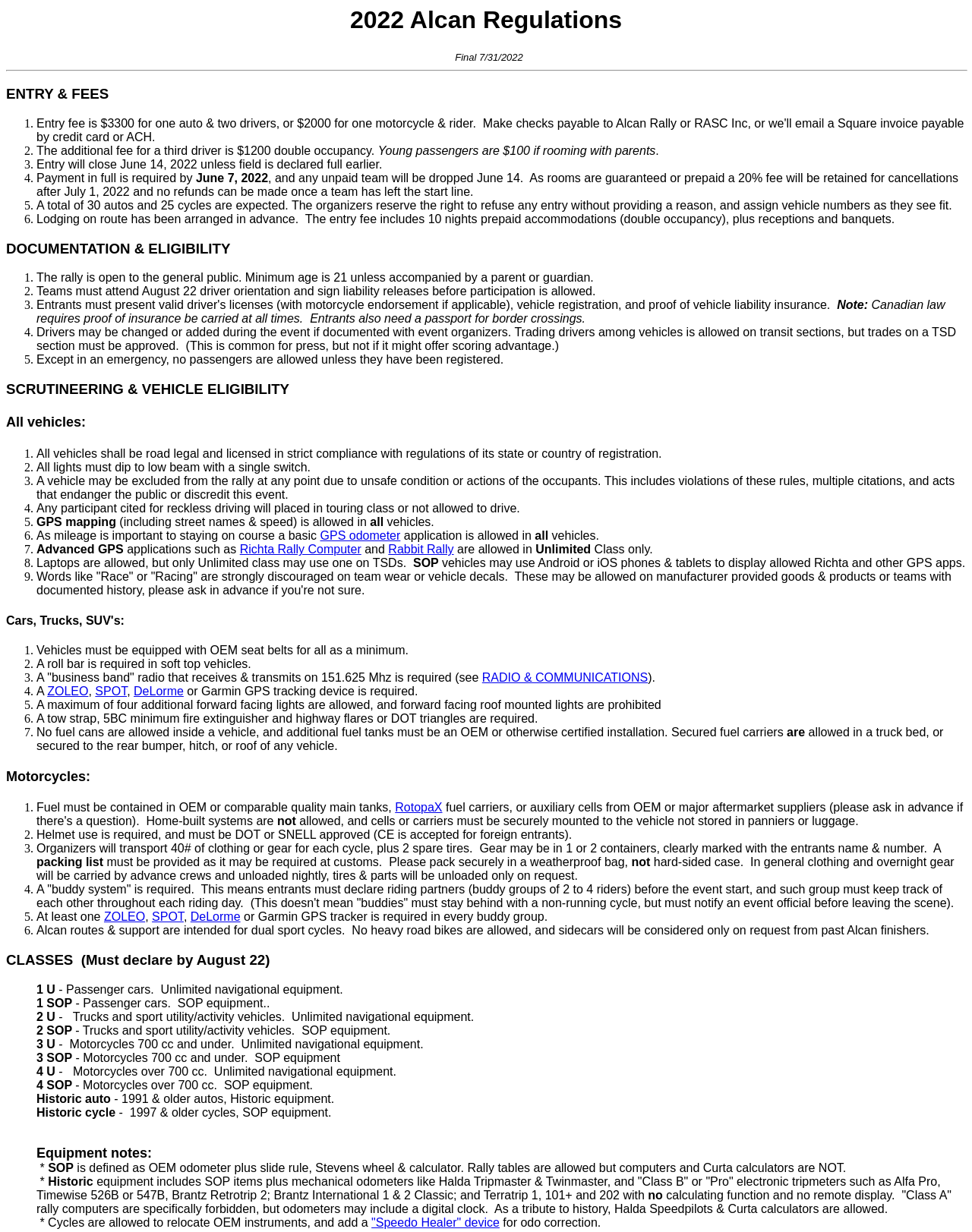What is the final date for entry?
Please provide a comprehensive answer based on the visual information in the image.

The answer can be found in the 'ENTRY & FEES' section, where it is stated that 'Entry will close June 14, 2022 unless field is declared full earlier.'